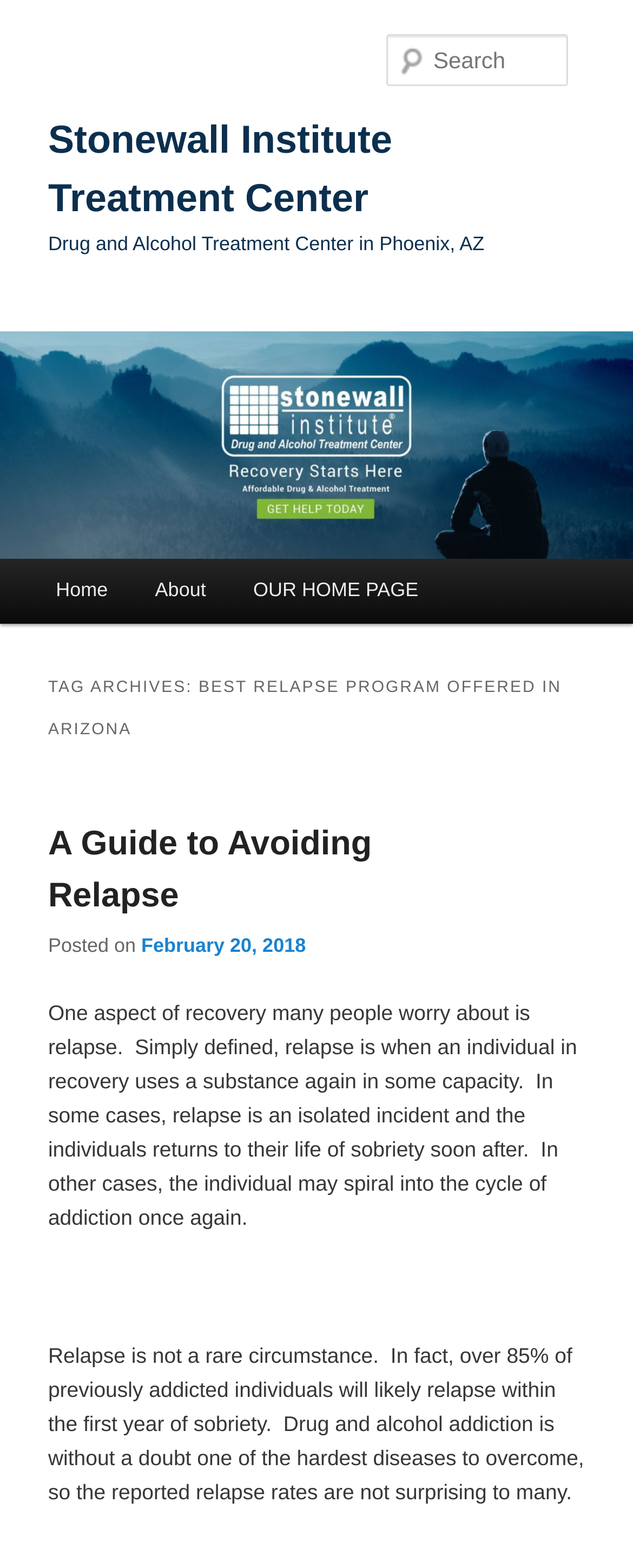Determine the bounding box for the UI element described here: "Stonewall Institute Treatment Center".

[0.076, 0.076, 0.62, 0.141]